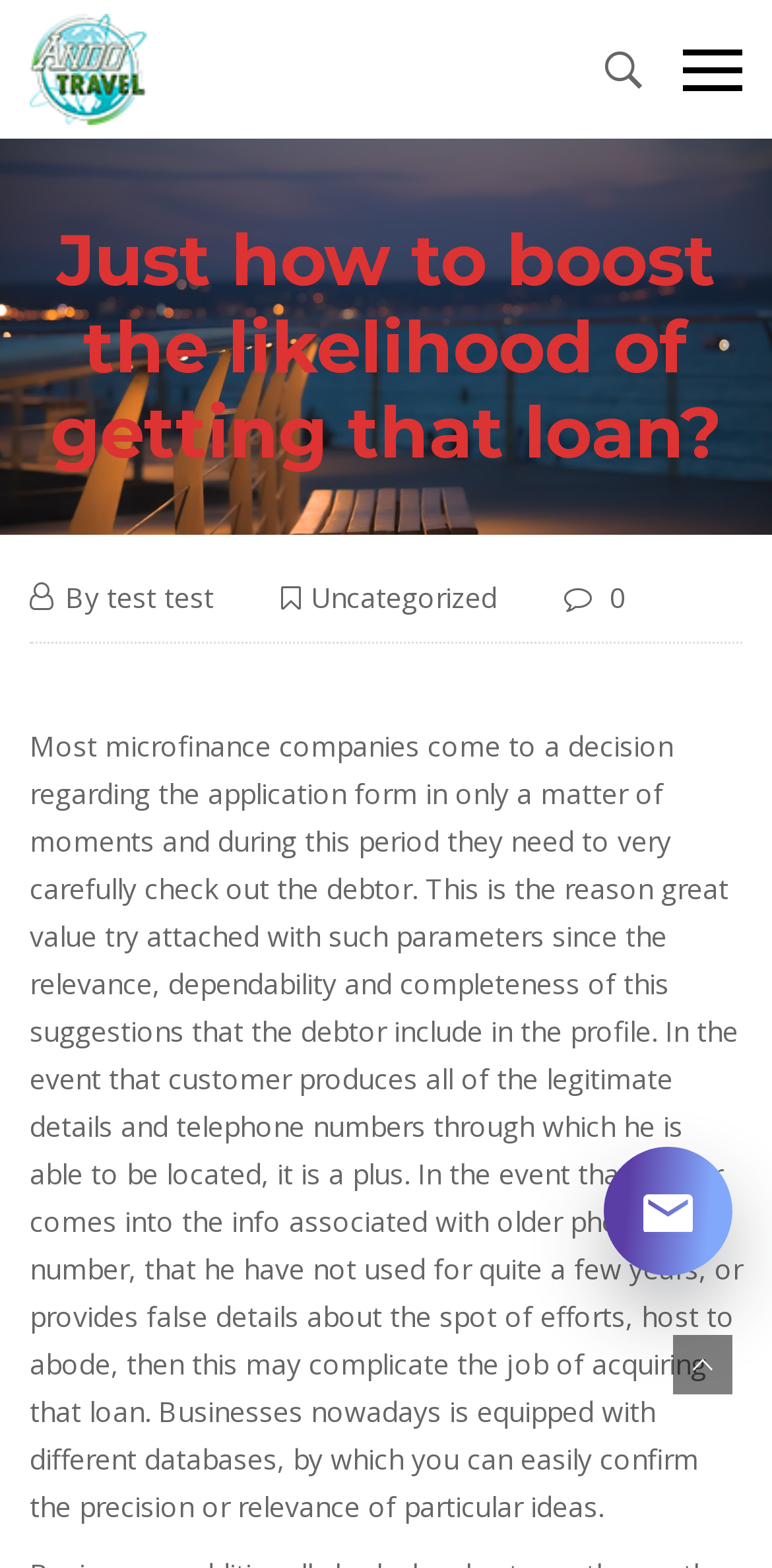Generate a comprehensive description of the webpage.

The webpage is about boosting the likelihood of getting a loan, specifically discussing the importance of providing accurate and reliable information to microfinance companies. 

At the top left of the page, there is a logo image with a corresponding figcaption. Next to the logo, there is a primary menu. On the top right, there is a button with an icon. 

Below the logo, there is a heading that reads "Just how to boost the likelihood of getting that loan?" followed by a search bar with a placeholder text "Search..." and a static text "Search for:". 

The main content of the page starts with a heading that repeats the title, followed by a date "25.07.2021" and an author's name "By test test" with a link to the author's profile. There are also links to categories, including "Uncategorized" and a link with an icon. 

The main article discusses the importance of providing accurate information to microfinance companies, including the relevance, dependability, and completeness of the data. It also mentions that companies use different databases to verify the accuracy of the information provided. The article is divided into two paragraphs, with the first one explaining the importance of accurate information and the second one discussing the use of databases by companies.